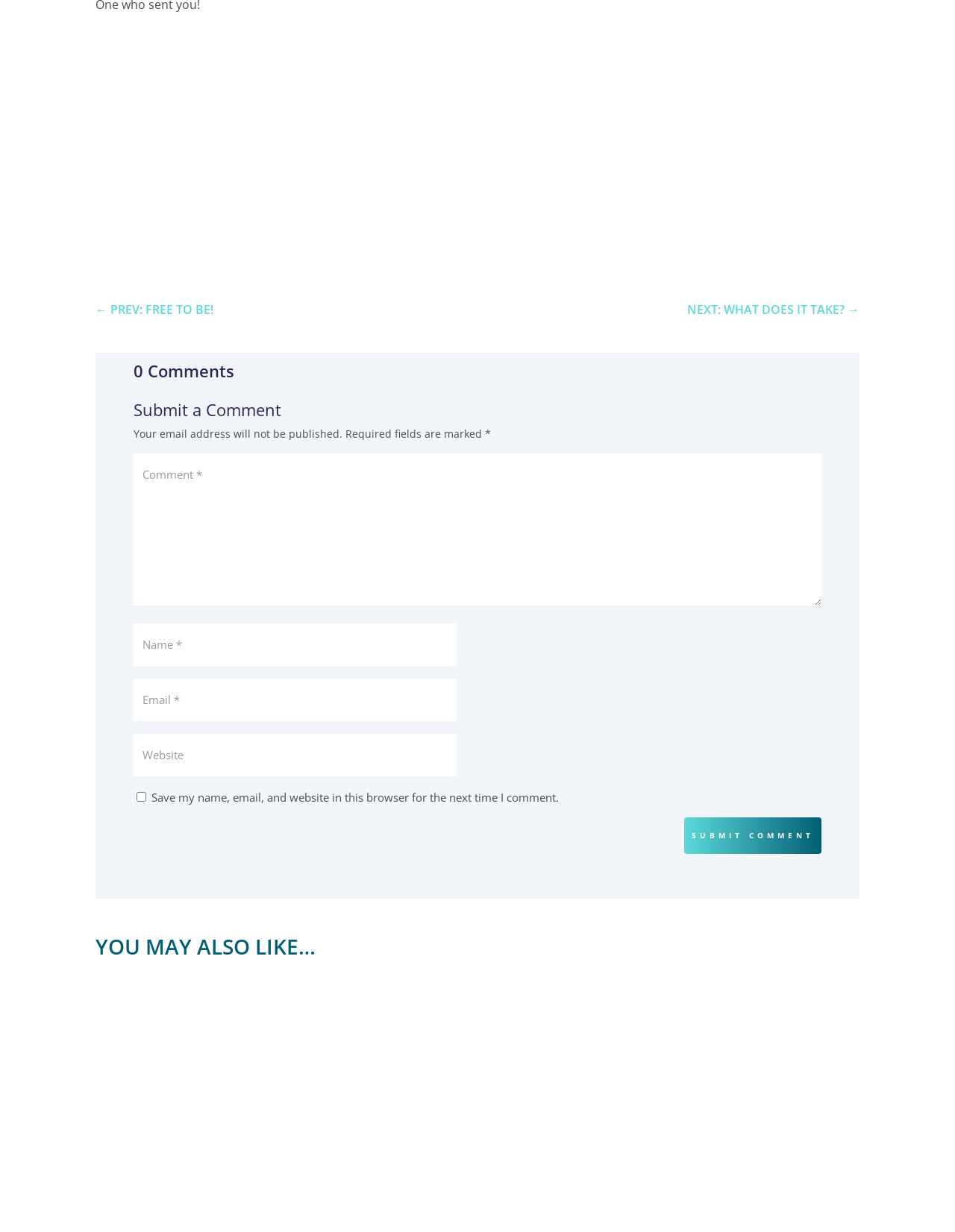Consider the image and give a detailed and elaborate answer to the question: 
How many links are there in the 'YOU MAY ALSO LIKE…' section?

There are three links in the 'YOU MAY ALSO LIKE…' section, each with a corresponding image and date, suggesting that they are related articles or posts.